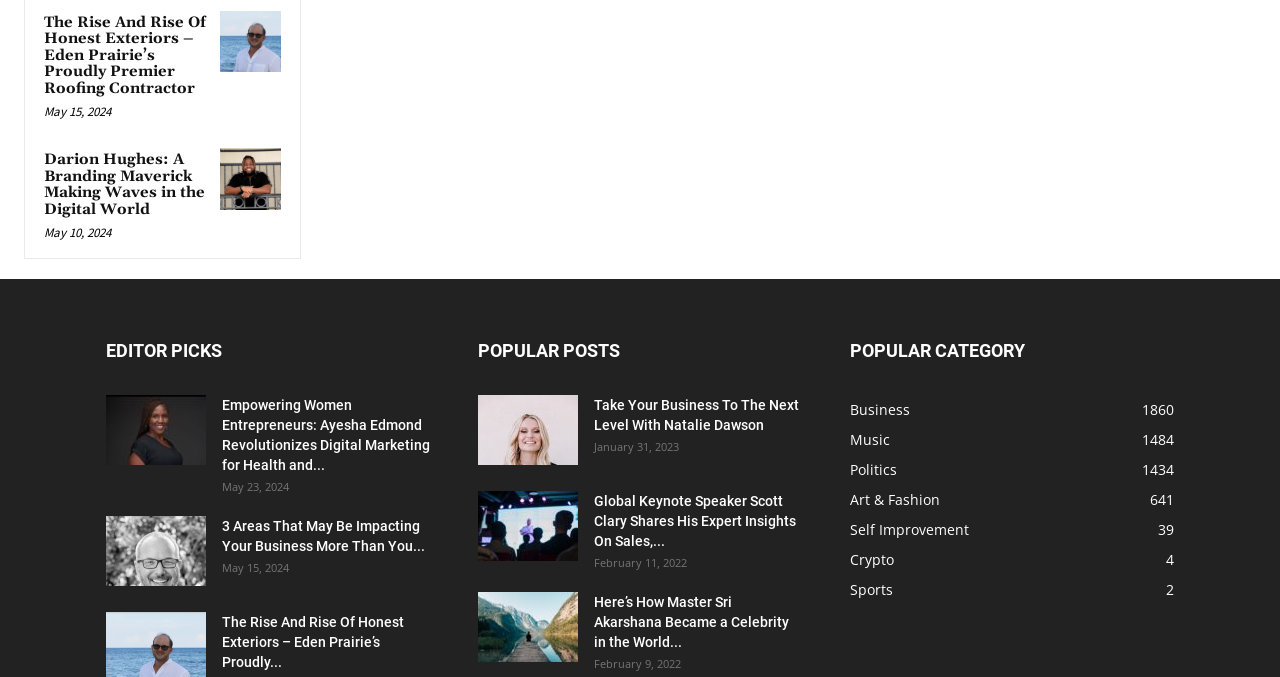Provide a short answer using a single word or phrase for the following question: 
What is the title of the section that contains the article 'Take Your Business To The Next Level With Natalie Dawson'?

POPULAR POSTS